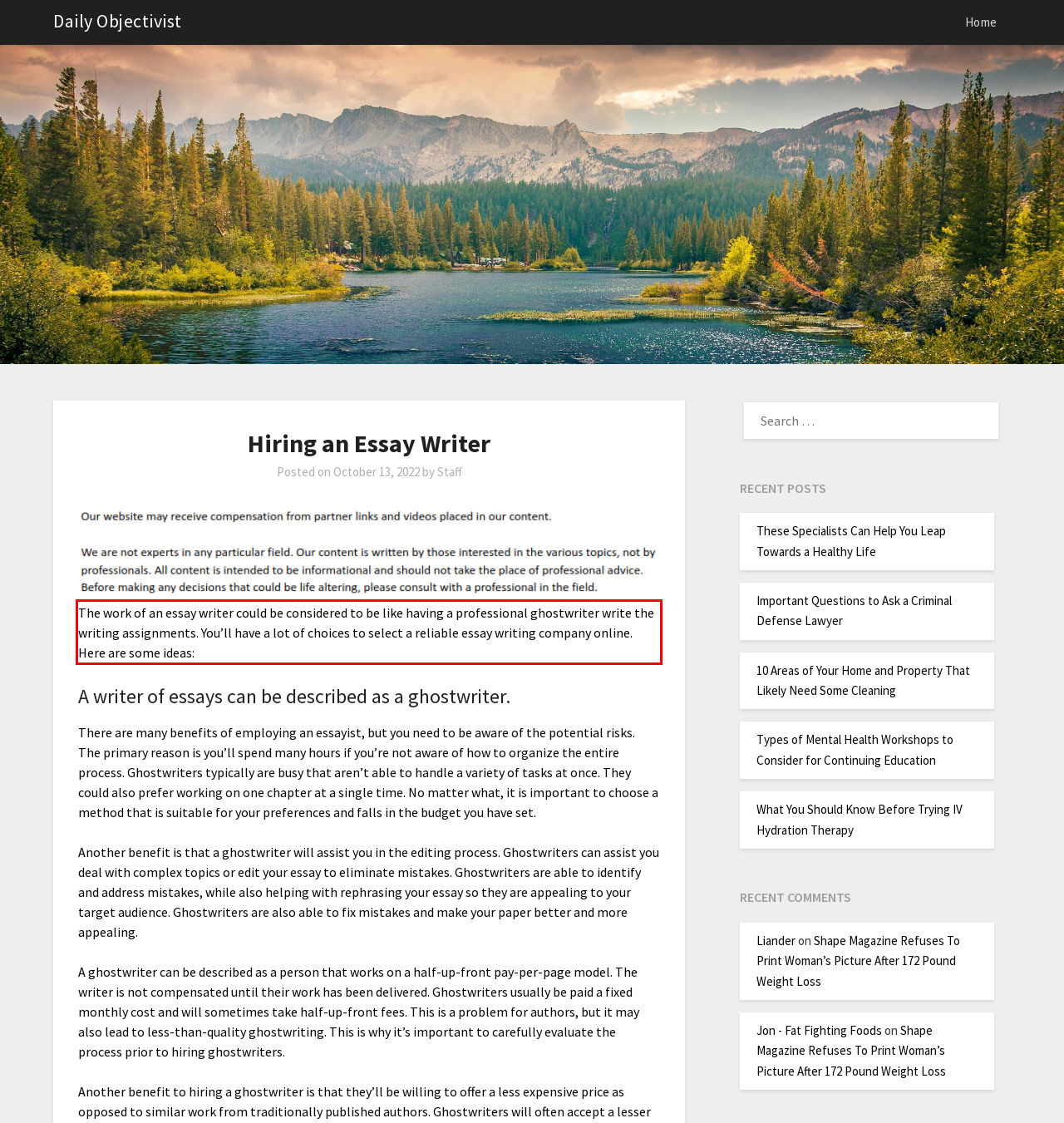Please analyze the screenshot of a webpage and extract the text content within the red bounding box using OCR.

The work of an essay writer could be considered to be like having a professional ghostwriter write the writing assignments. You’ll have a lot of choices to select a reliable essay writing company online. Here are some ideas: